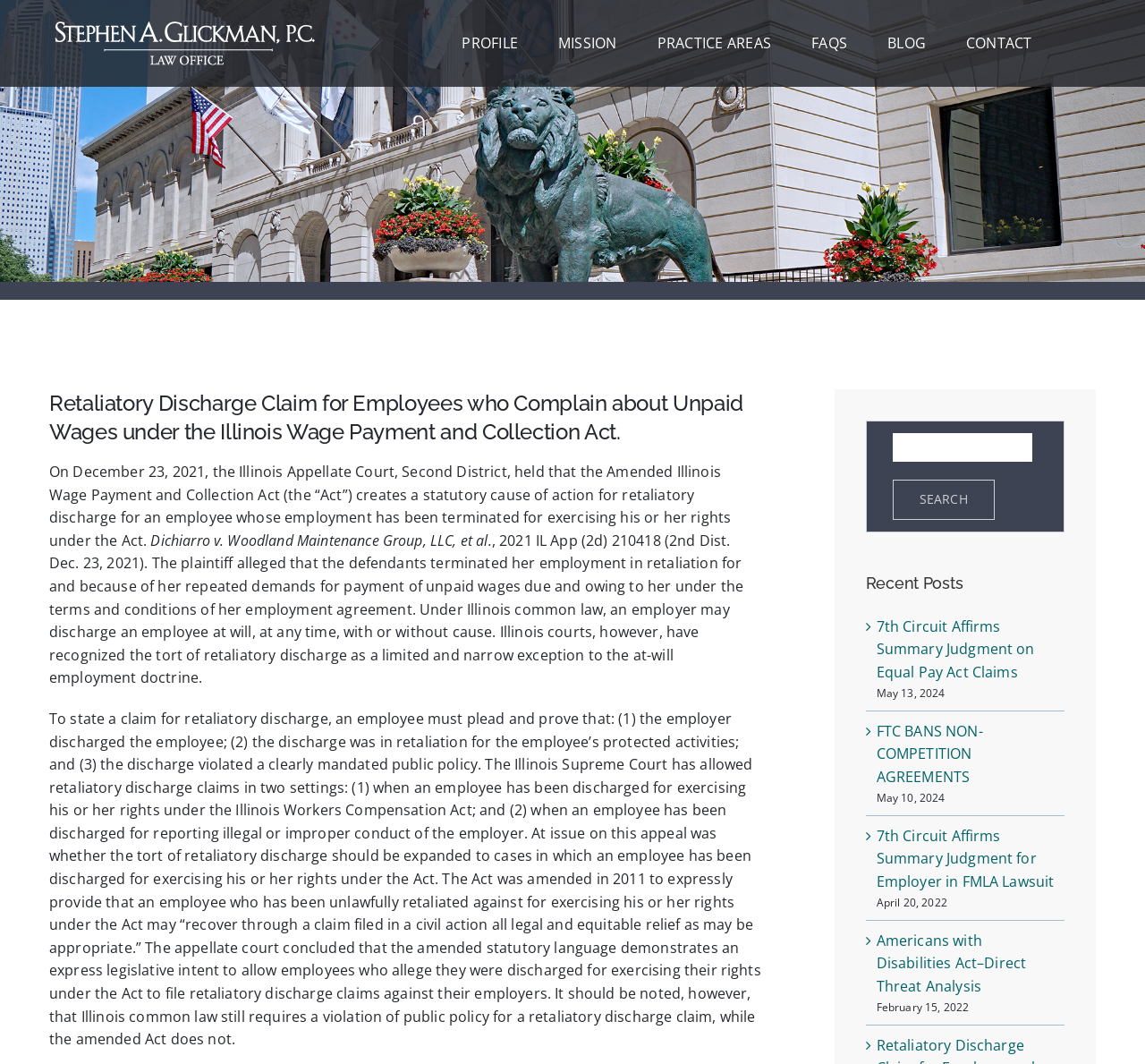By analyzing the image, answer the following question with a detailed response: What is the name of the law firm?

I found the answer by looking at the logo image at the top left of the webpage, which has the text 'Stephen A. Glickman, P.C.'